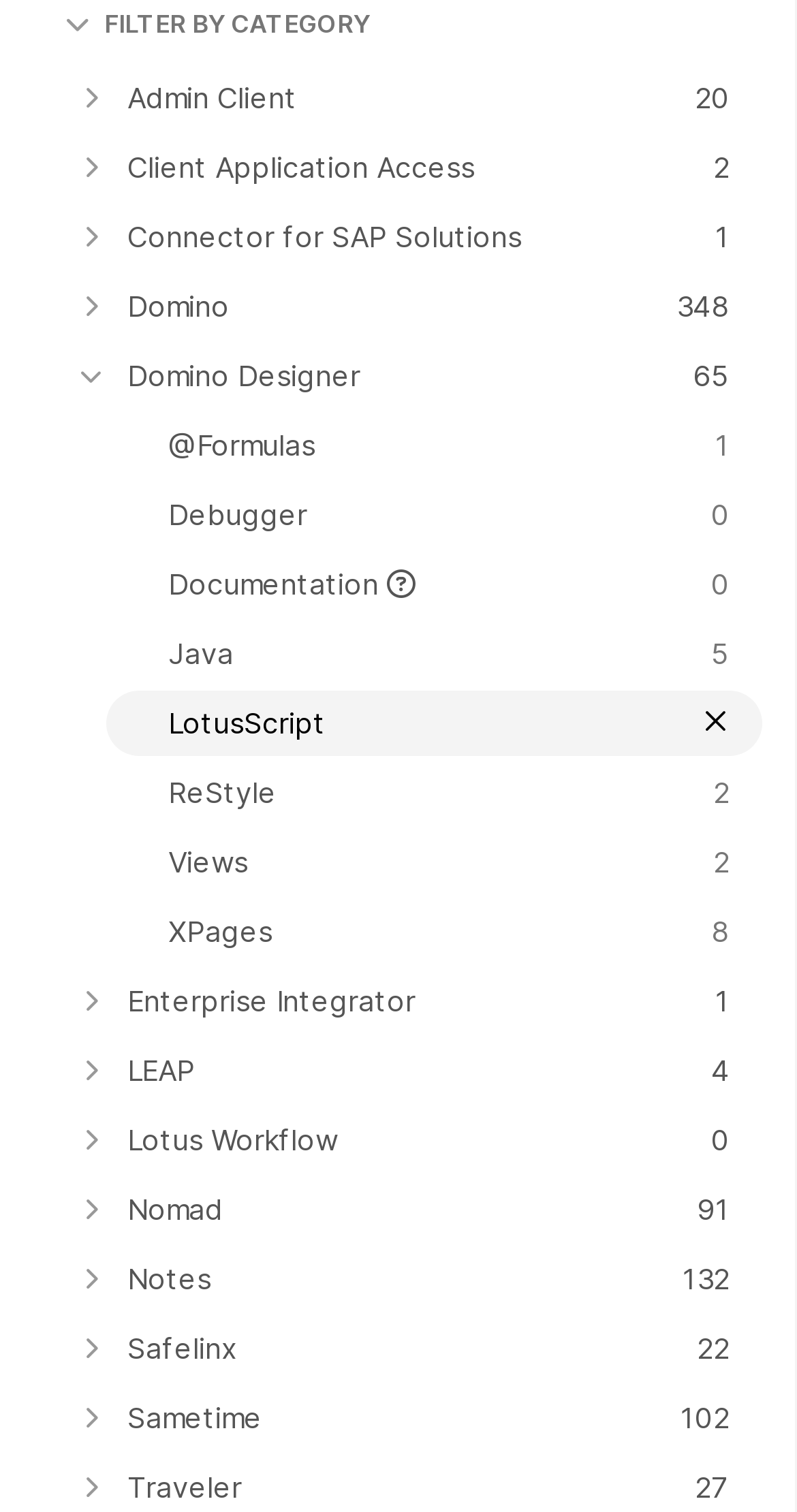Please indicate the bounding box coordinates of the element's region to be clicked to achieve the instruction: "Go to Admin Client 20". Provide the coordinates as four float numbers between 0 and 1, i.e., [left, top, right, bottom].

[0.082, 0.044, 0.956, 0.087]